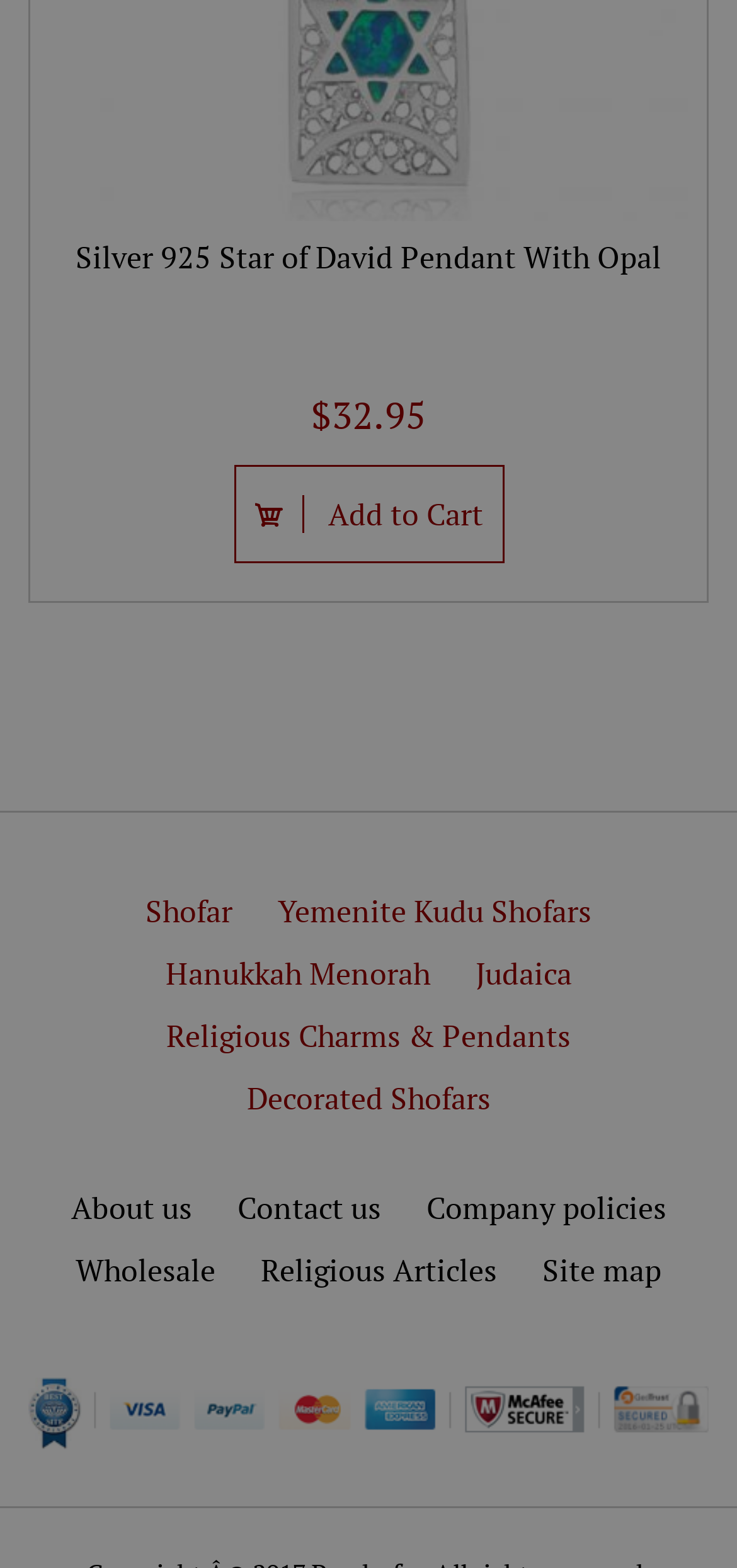Using the provided description Shofar, find the bounding box coordinates for the UI element. Provide the coordinates in (top-left x, top-left y, bottom-right x, bottom-right y) format, ensuring all values are between 0 and 1.

[0.197, 0.571, 0.315, 0.594]